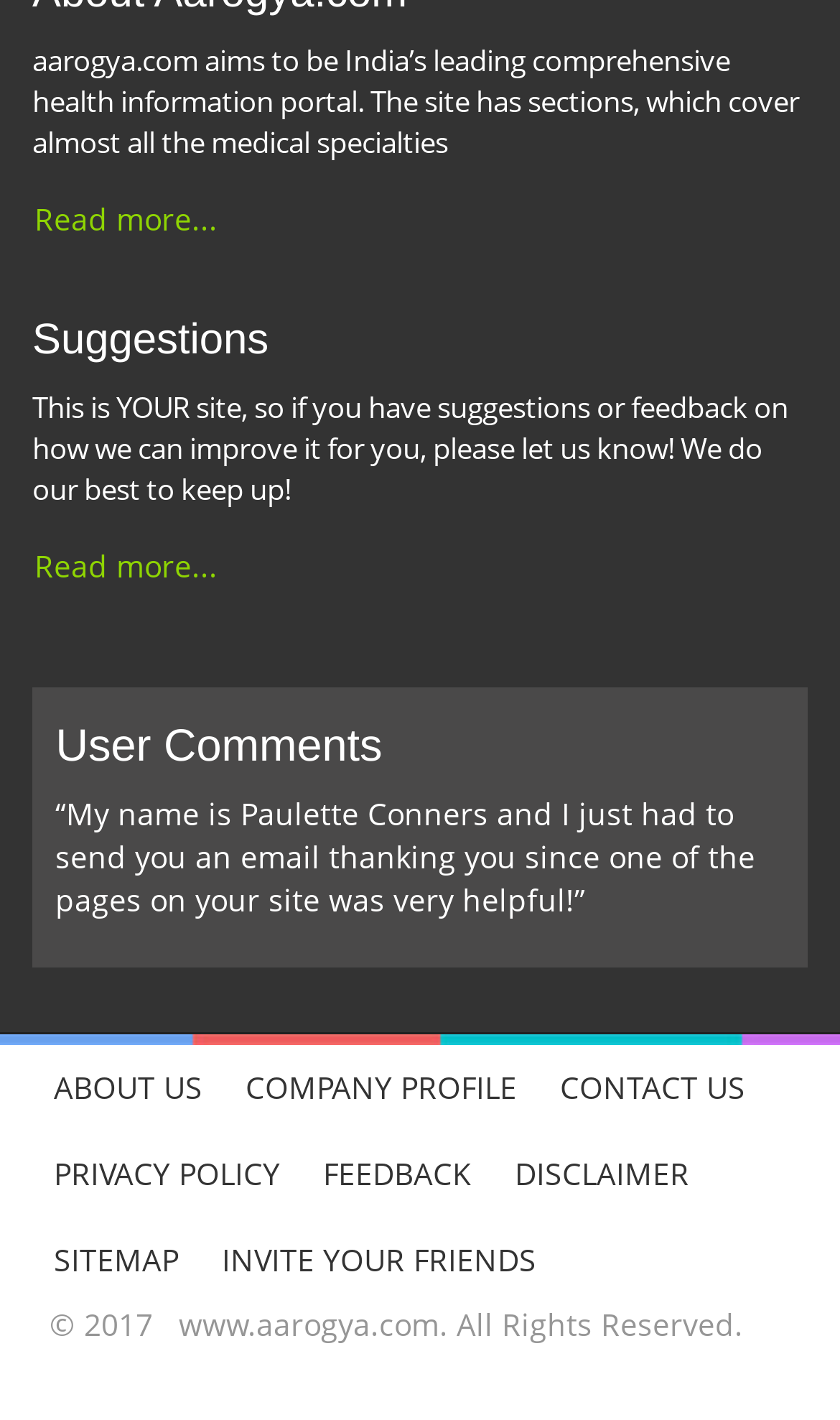Using the elements shown in the image, answer the question comprehensively: What is the purpose of this website?

Based on the StaticText element at the top of the page, it is clear that the website aims to be India's leading comprehensive health information portal, covering almost all medical specialties.